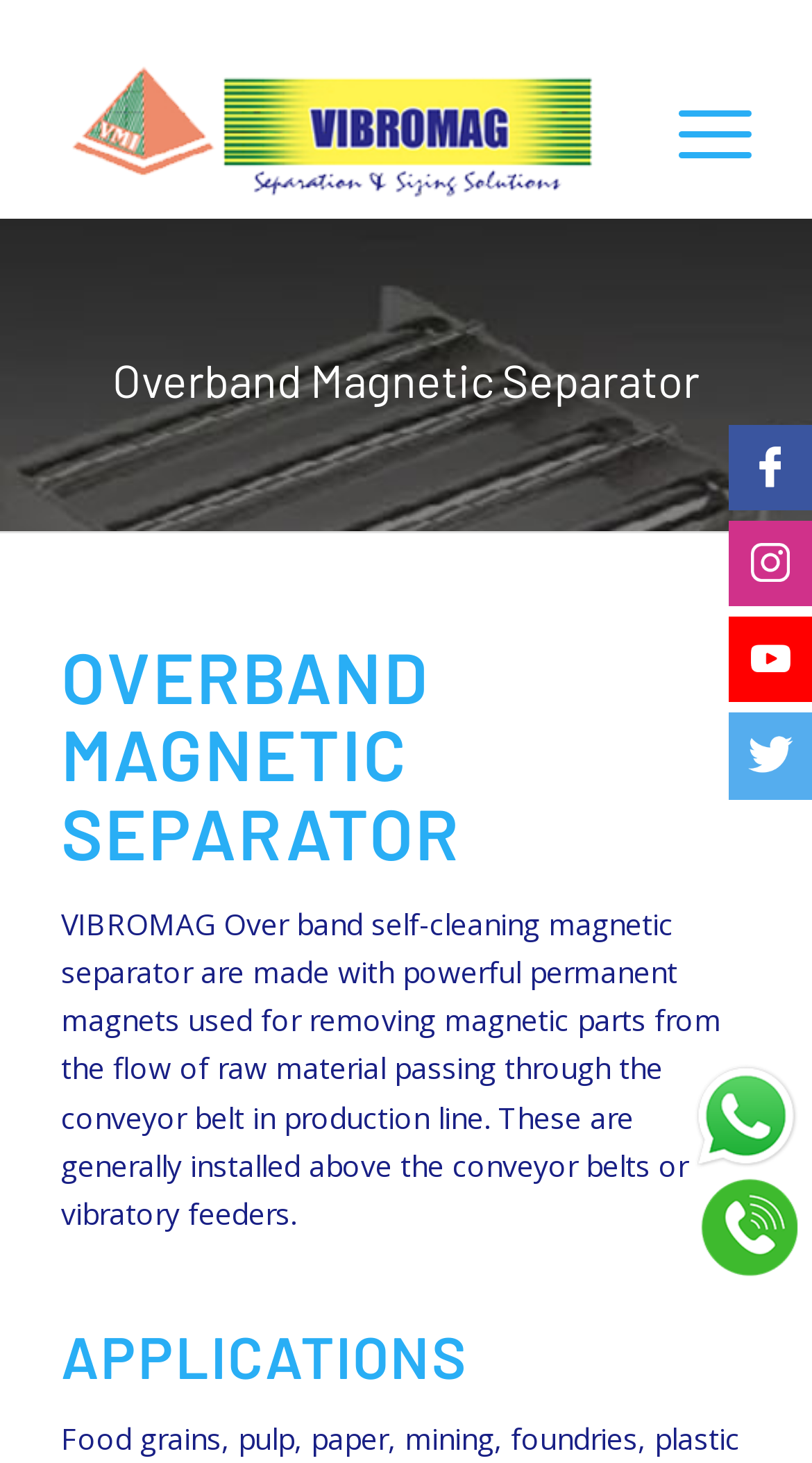What is the section title below the product description?
Using the visual information, respond with a single word or phrase.

APPLICATIONS